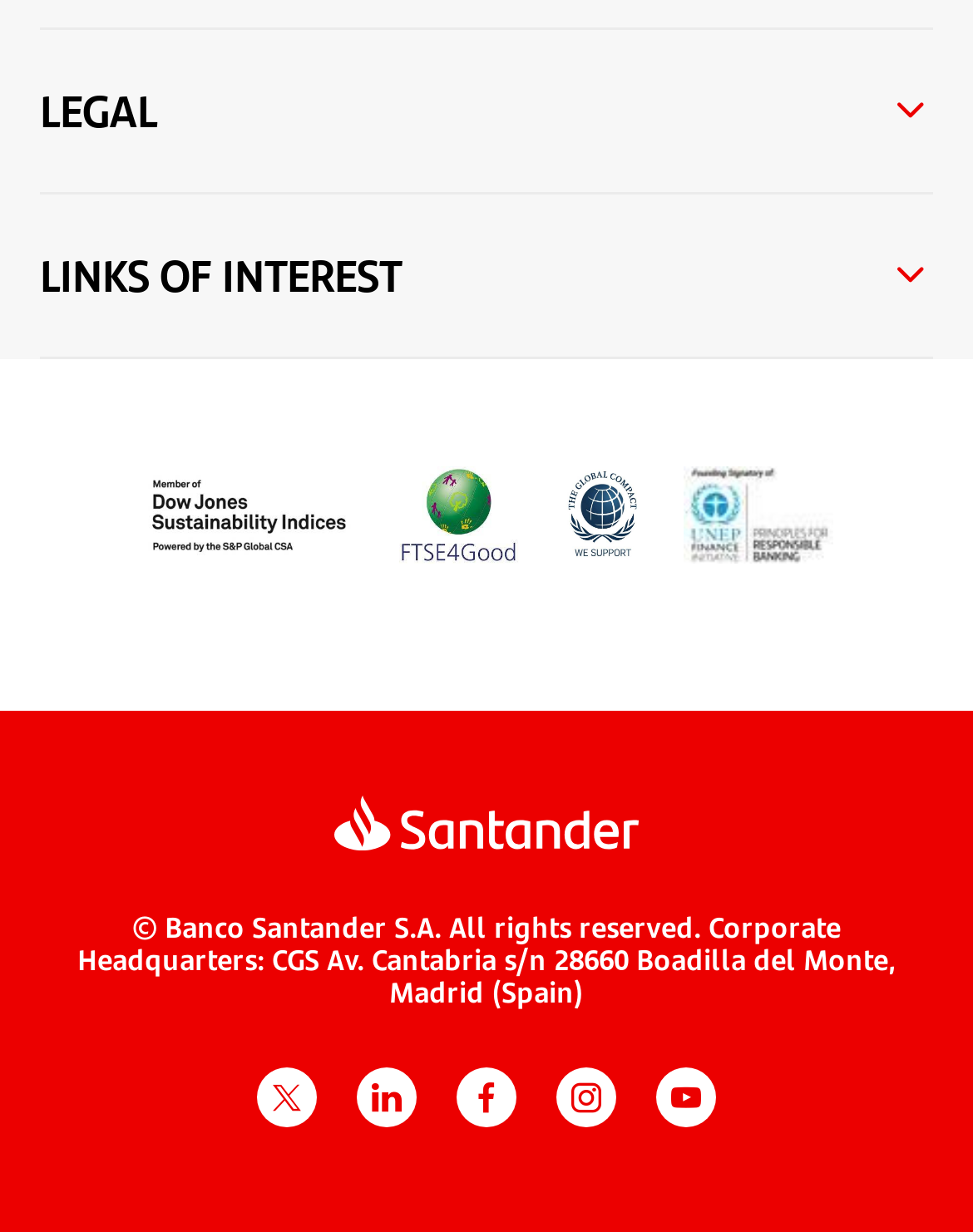Determine the bounding box of the UI element mentioned here: "aria-label="Facebook-new"". The coordinates must be in the format [left, top, right, bottom] with values ranging from 0 to 1.

[0.469, 0.867, 0.531, 0.915]